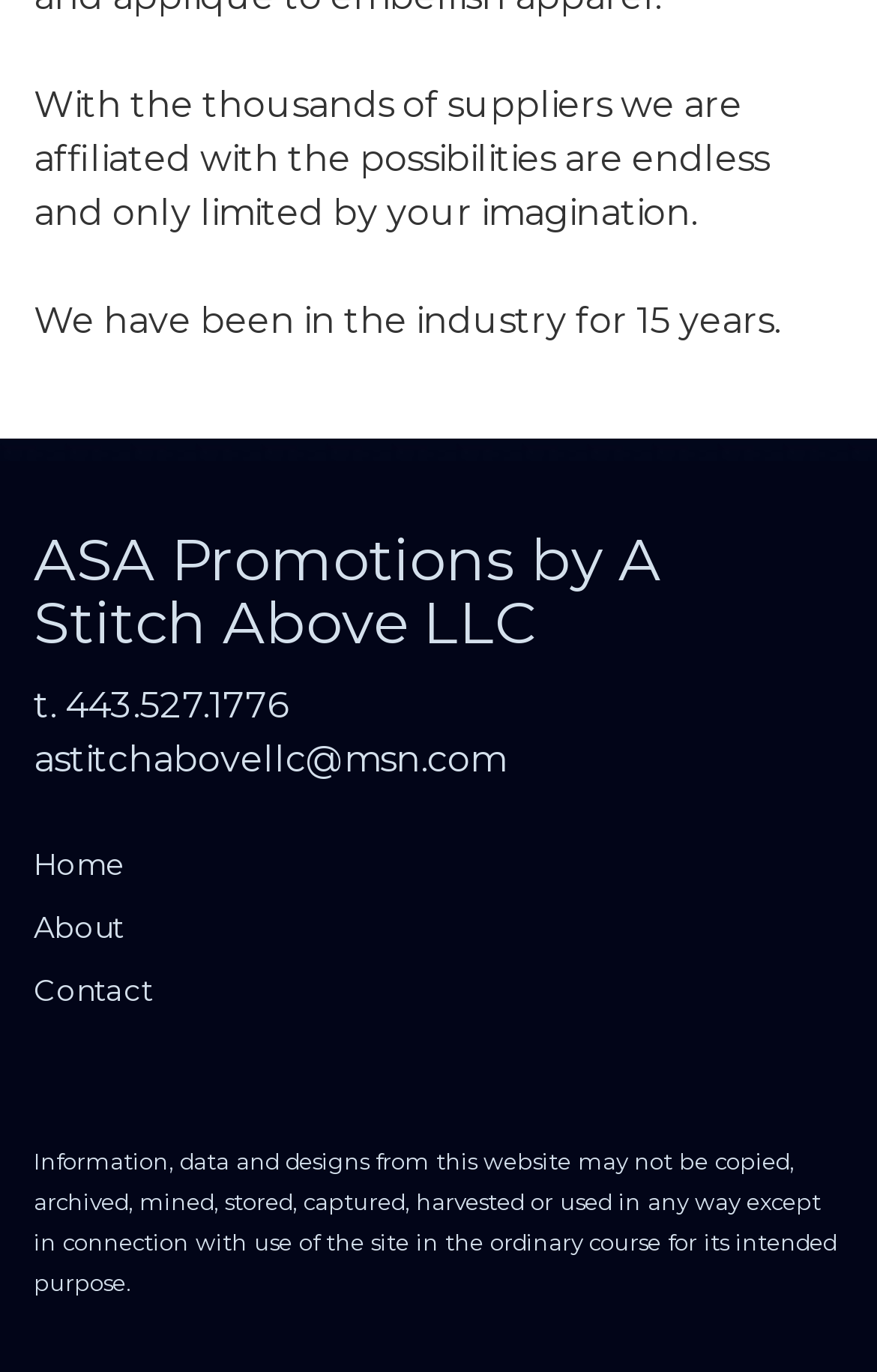Give a short answer to this question using one word or a phrase:
What is the purpose of the website?

To provide information about ASA Promotions